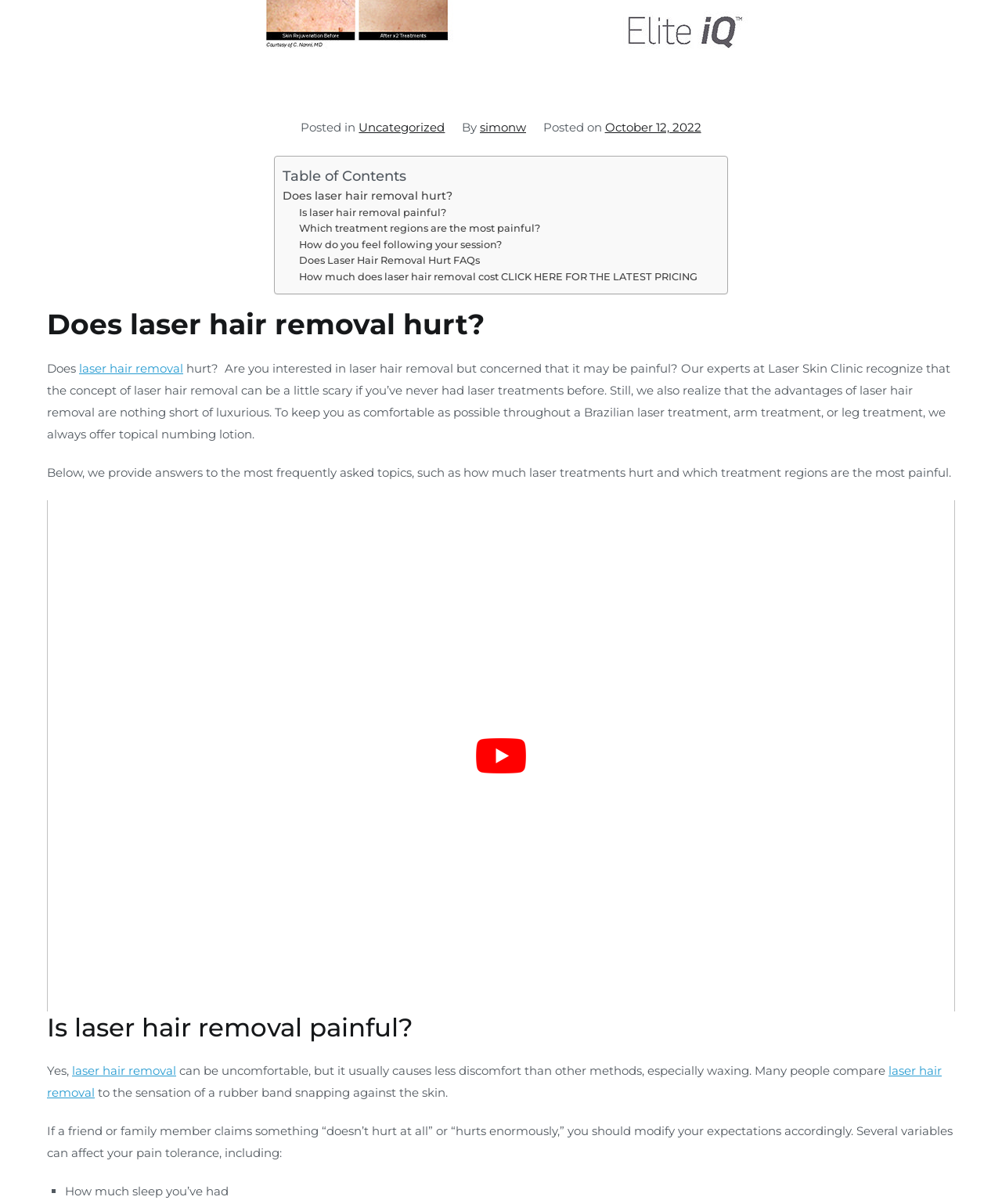Identify the bounding box coordinates of the section that should be clicked to achieve the task described: "Click on the 'Is laser hair removal painful?' link".

[0.299, 0.17, 0.446, 0.184]